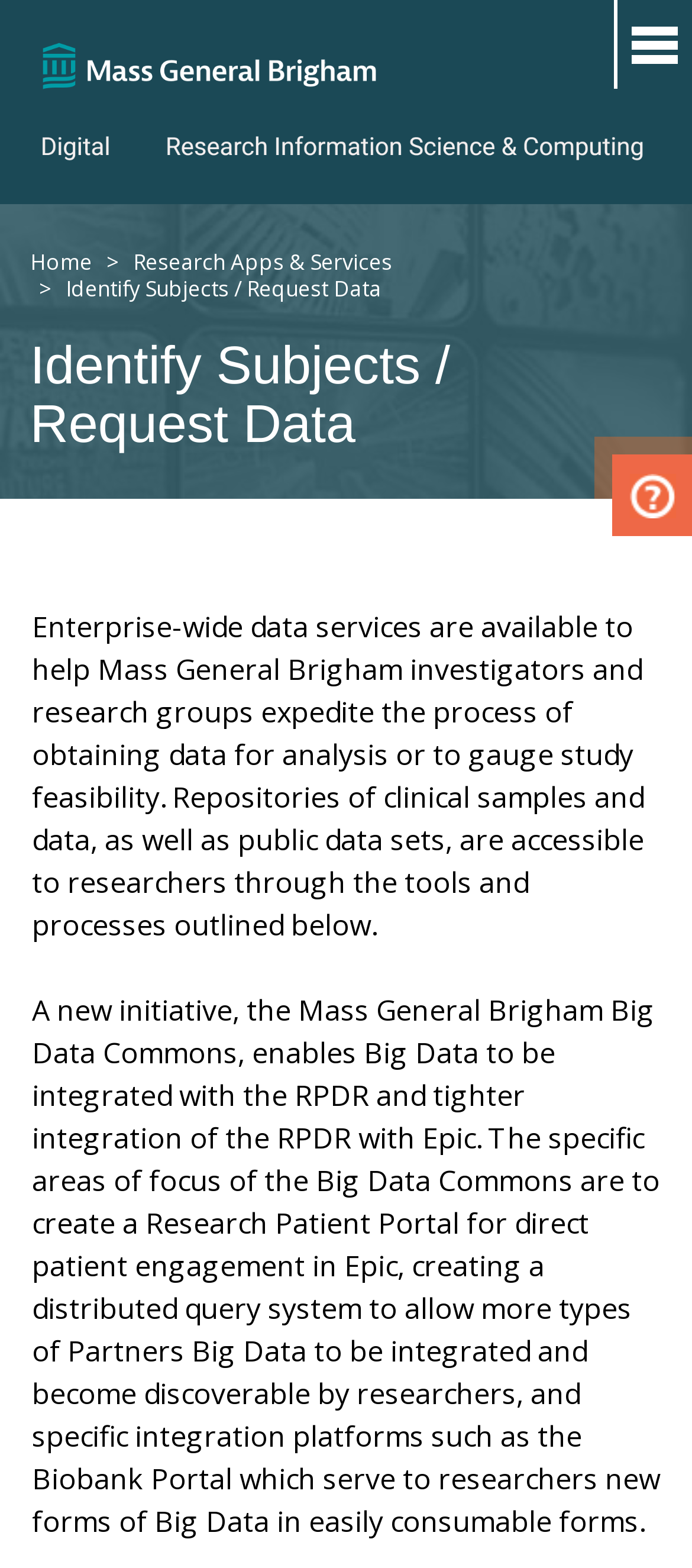From the screenshot, find the bounding box of the UI element matching this description: "Research Apps & Services". Supply the bounding box coordinates in the form [left, top, right, bottom], each a float between 0 and 1.

[0.192, 0.157, 0.566, 0.177]